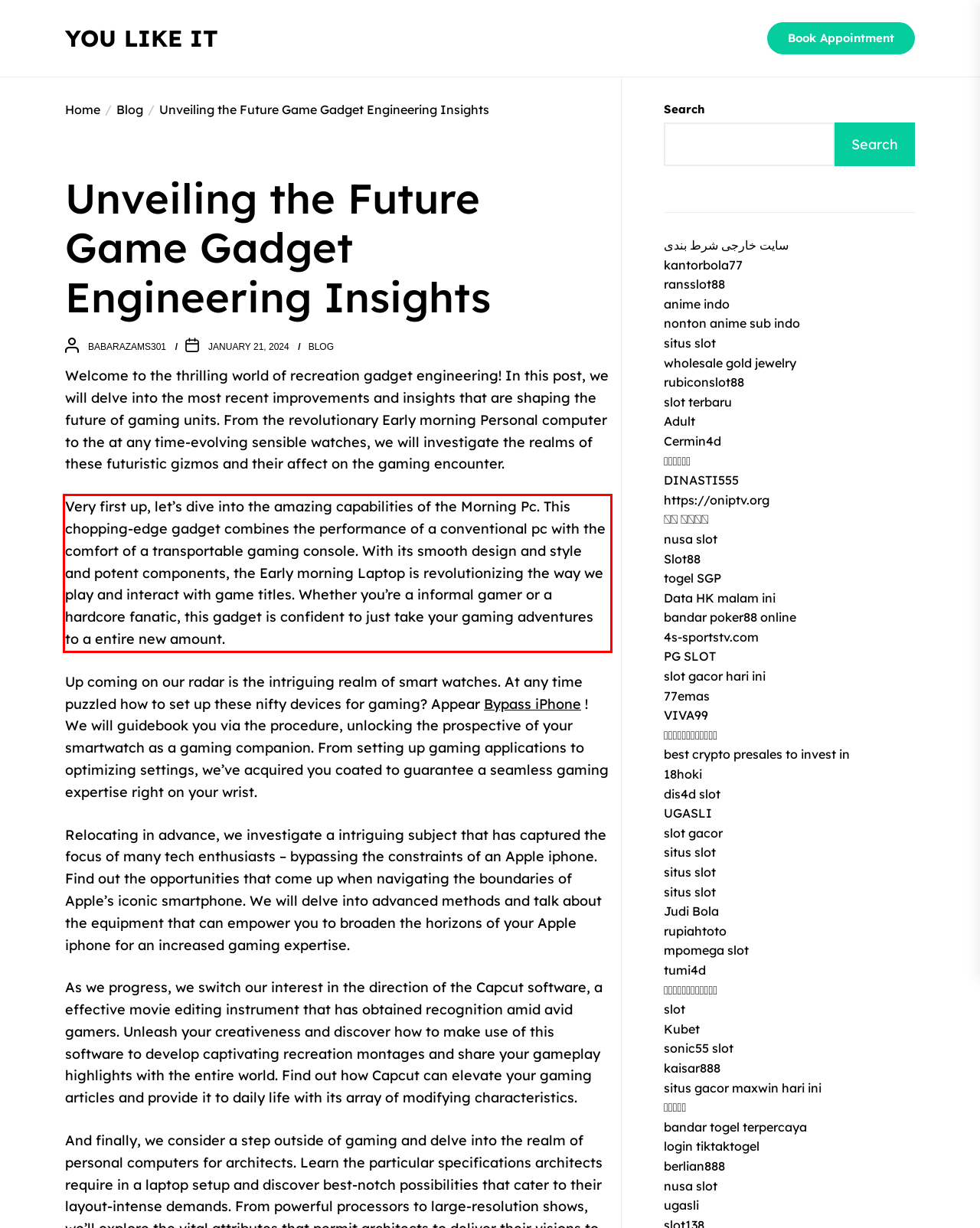Given a screenshot of a webpage containing a red rectangle bounding box, extract and provide the text content found within the red bounding box.

Very first up, let’s dive into the amazing capabilities of the Morning Pc. This chopping-edge gadget combines the performance of a conventional pc with the comfort of a transportable gaming console. With its smooth design and style and potent components, the Early morning Laptop is revolutionizing the way we play and interact with game titles. Whether you’re a informal gamer or a hardcore fanatic, this gadget is confident to just take your gaming adventures to a entire new amount.